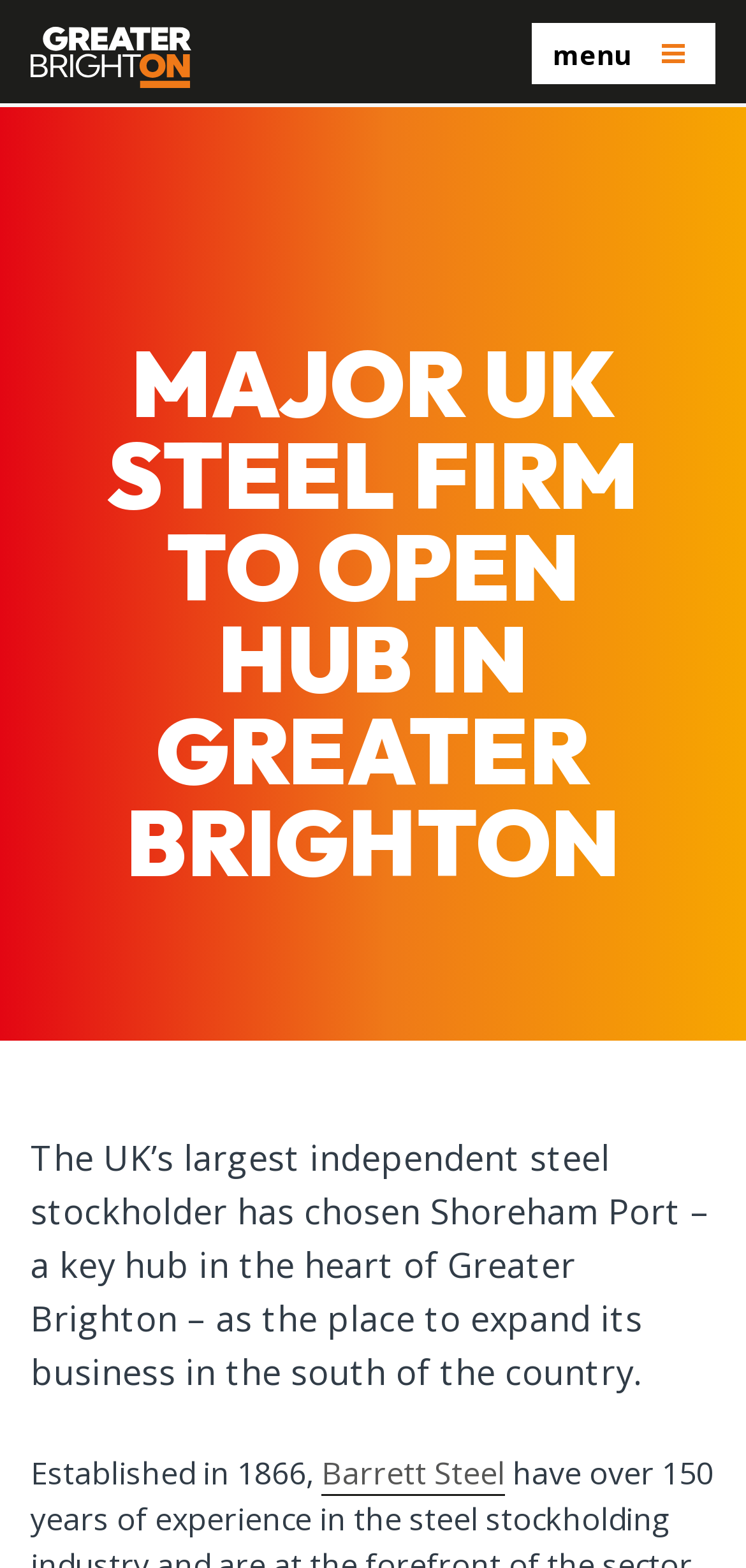Give a one-word or short phrase answer to the question: 
When was Barrett Steel established?

1866